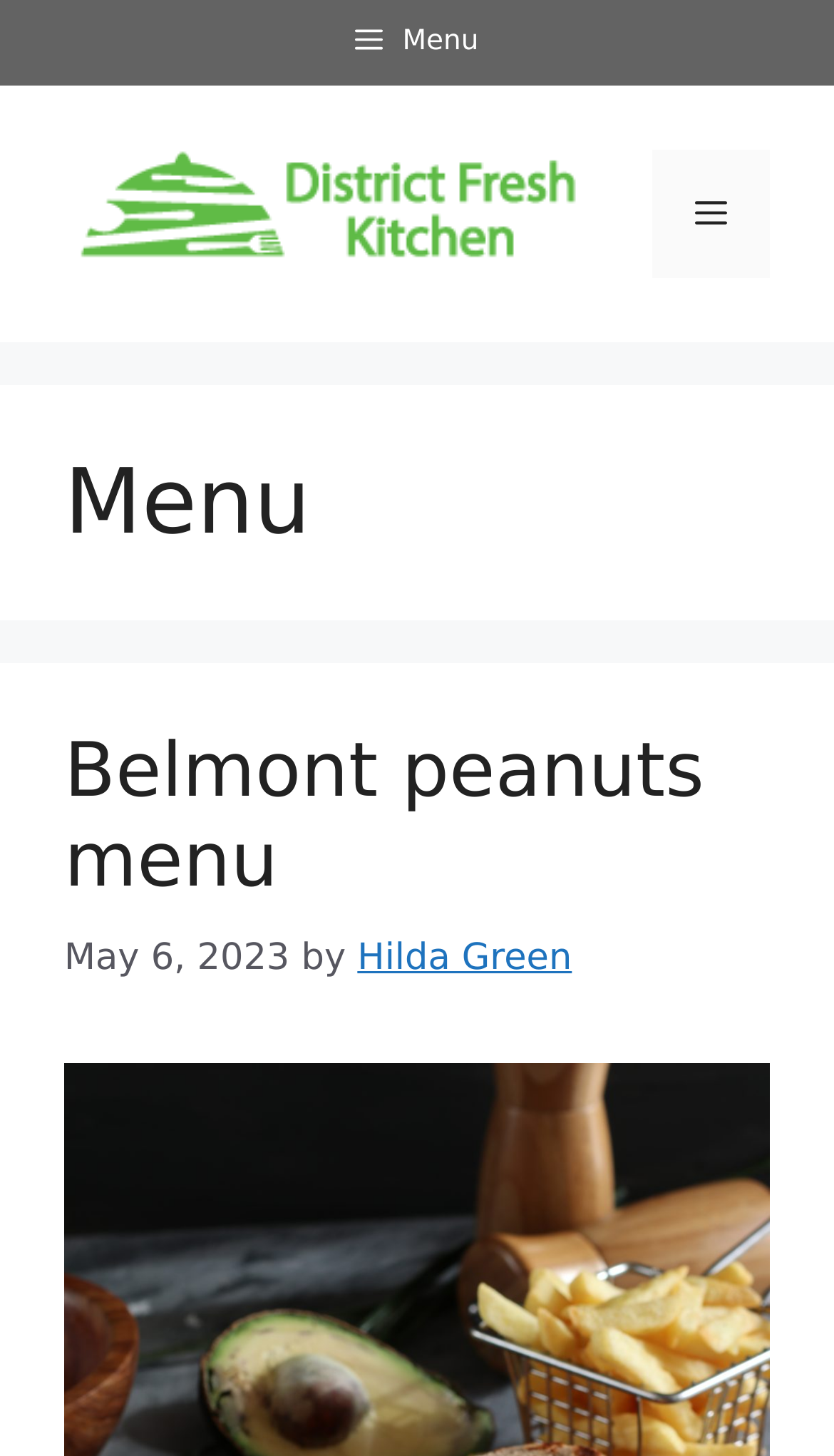Please determine the bounding box coordinates for the UI element described as: "Belmont peanuts menu".

[0.077, 0.502, 0.844, 0.622]